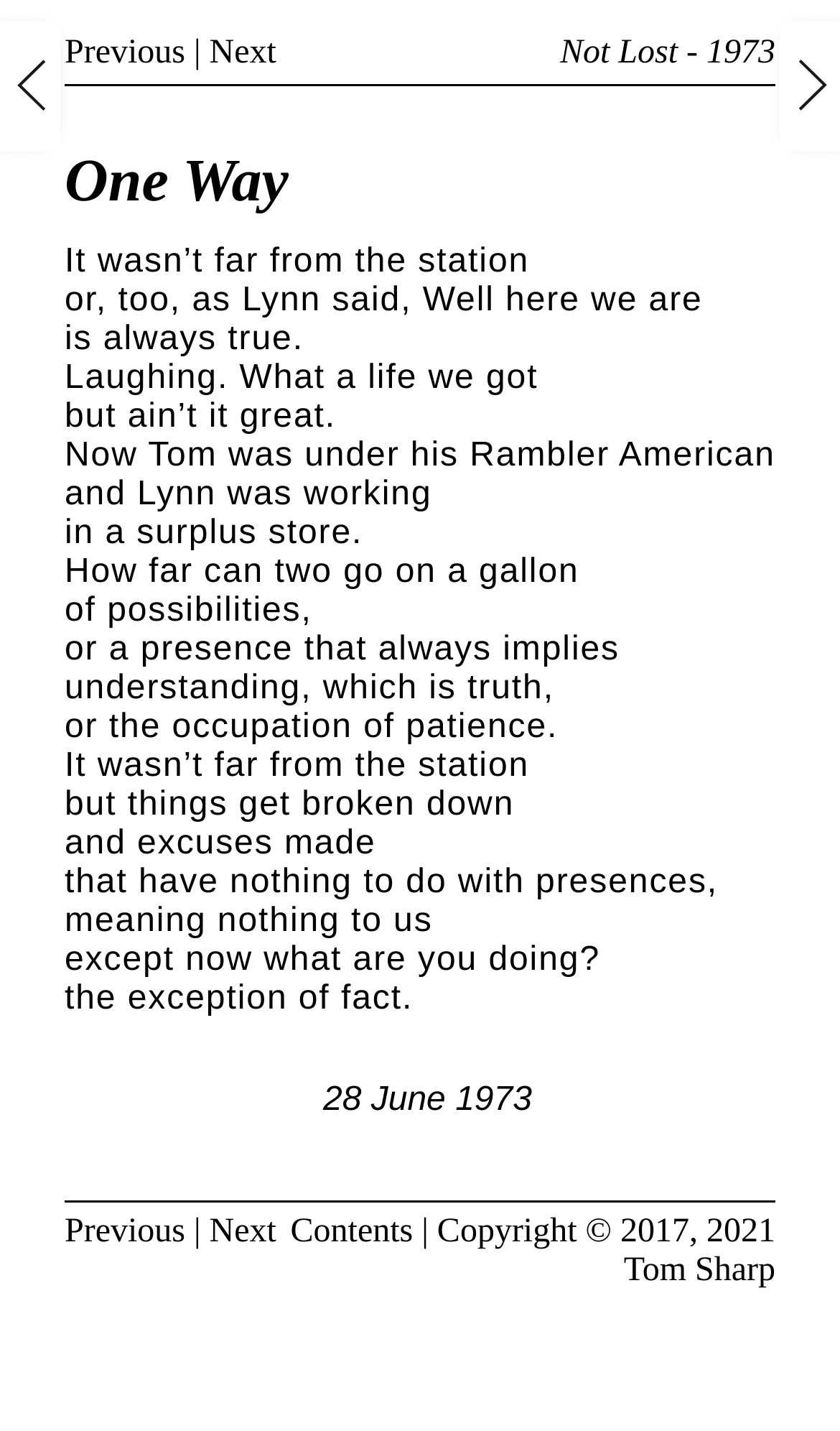Provide a thorough description of the webpage's content and layout.

The webpage displays a poem titled "One Way" by Tom Sharp. At the top left, there are navigation links "Previous" and "Next" with a separator in between. To the right of these links, there is another link "Not Lost - 1973". 

The poem's title "One Way" is a heading that spans across the top of the page, with a link to the same title below it. The poem's content is divided into multiple lines of text, which occupy the majority of the page. The text is arranged in a single column, with each line building upon the previous one to form a cohesive narrative.

At the bottom of the page, there is a date "28 June 1973" followed by another set of navigation links "Previous", "Next", and "Contents". A copyright notice "Copyright © 2017, 2021" is placed to the right of these links. The author's name "Tom Sharp" is linked at the bottom right corner of the page. 

Two small images are positioned at the top left and top right corners of the page, but their contents are not described.